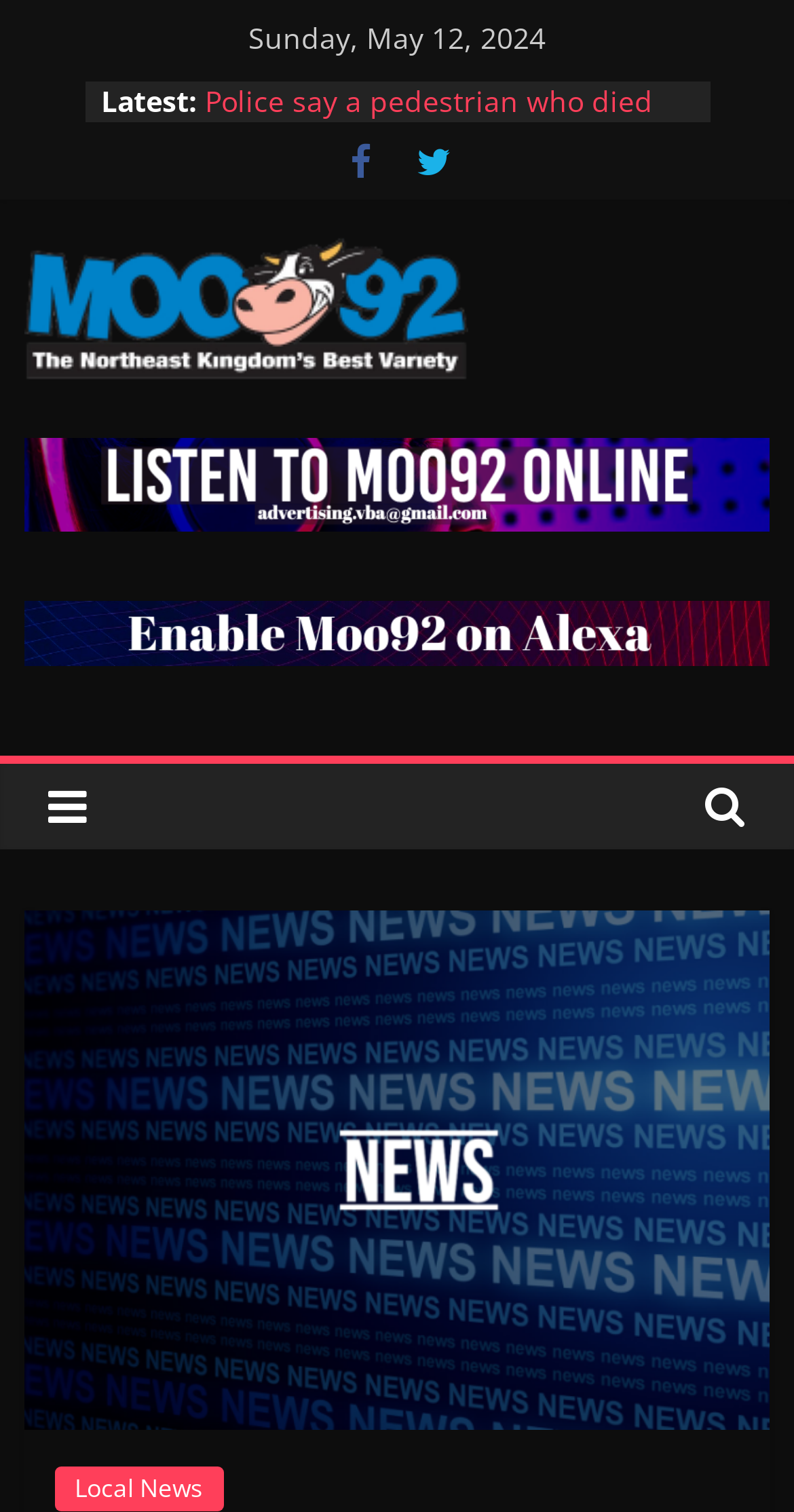Identify the coordinates of the bounding box for the element described below: "Moo92 FM". Return the coordinates as four float numbers between 0 and 1: [left, top, right, bottom].

[0.027, 0.205, 0.409, 0.363]